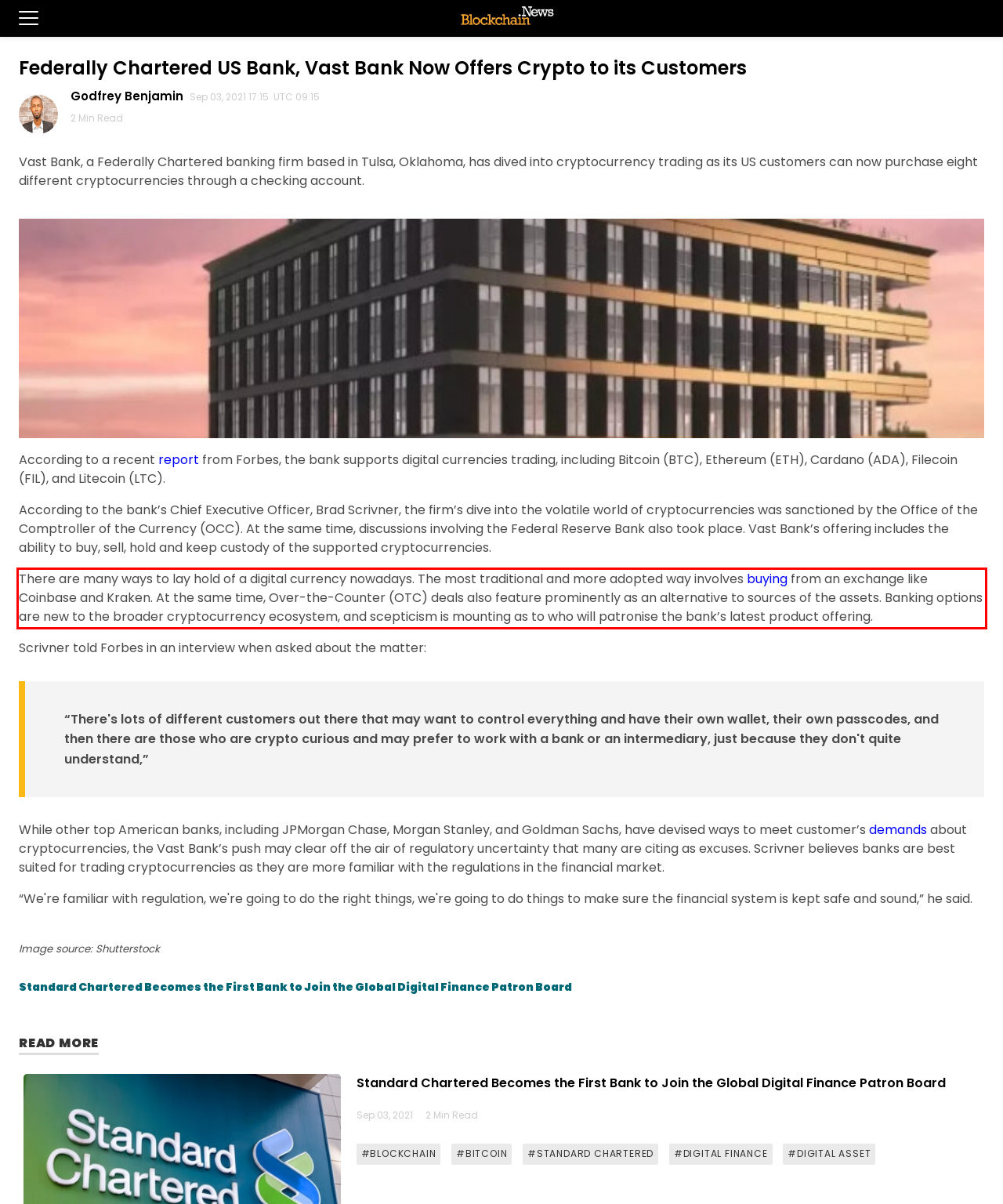You are provided with a screenshot of a webpage that includes a UI element enclosed in a red rectangle. Extract the text content inside this red rectangle.

There are many ways to lay hold of a digital currency nowadays. The most traditional and more adopted way involves buying from an exchange like Coinbase and Kraken. At the same time, Over-the-Counter (OTC) deals also feature prominently as an alternative to sources of the assets. Banking options are new to the broader cryptocurrency ecosystem, and scepticism is mounting as to who will patronise the bank’s latest product offering.